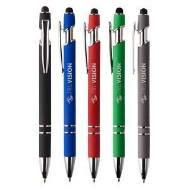Respond to the following question with a brief word or phrase:
How many colors are available for this pen?

5